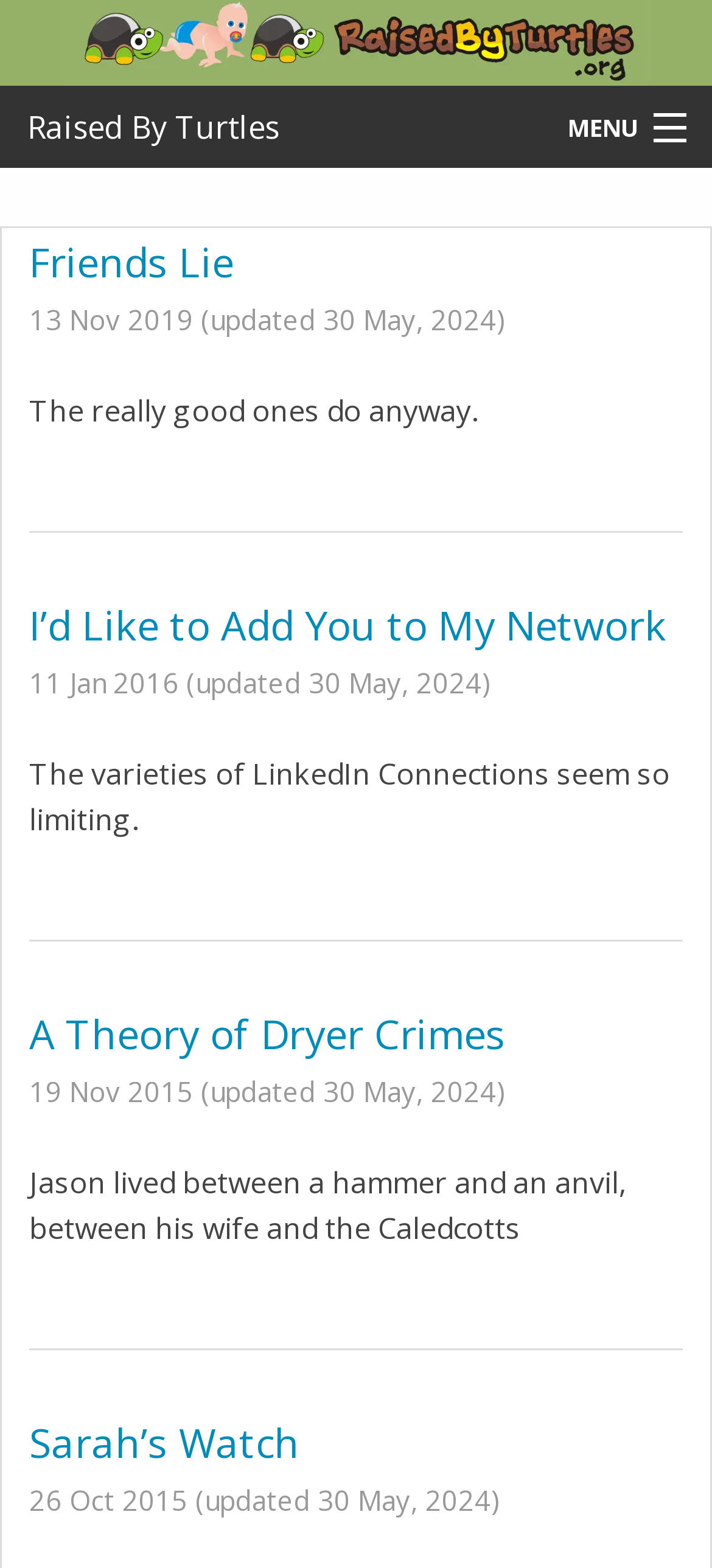Please identify the bounding box coordinates of the element that needs to be clicked to execute the following command: "click the Friends Lie article". Provide the bounding box using four float numbers between 0 and 1, formatted as [left, top, right, bottom].

[0.041, 0.149, 0.328, 0.184]